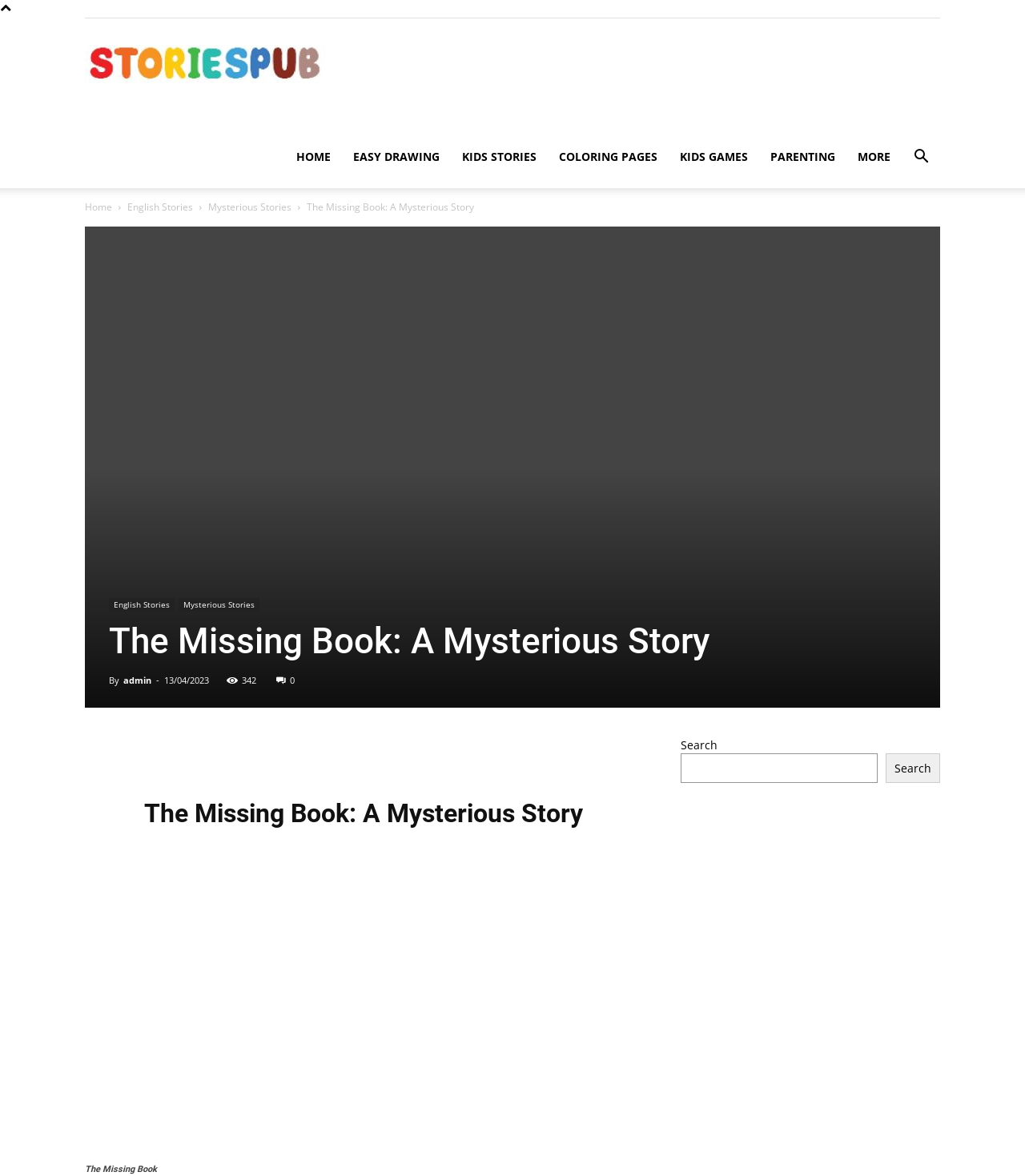Please locate the bounding box coordinates for the element that should be clicked to achieve the following instruction: "Read the mysterious story". Ensure the coordinates are given as four float numbers between 0 and 1, i.e., [left, top, right, bottom].

[0.203, 0.17, 0.284, 0.182]